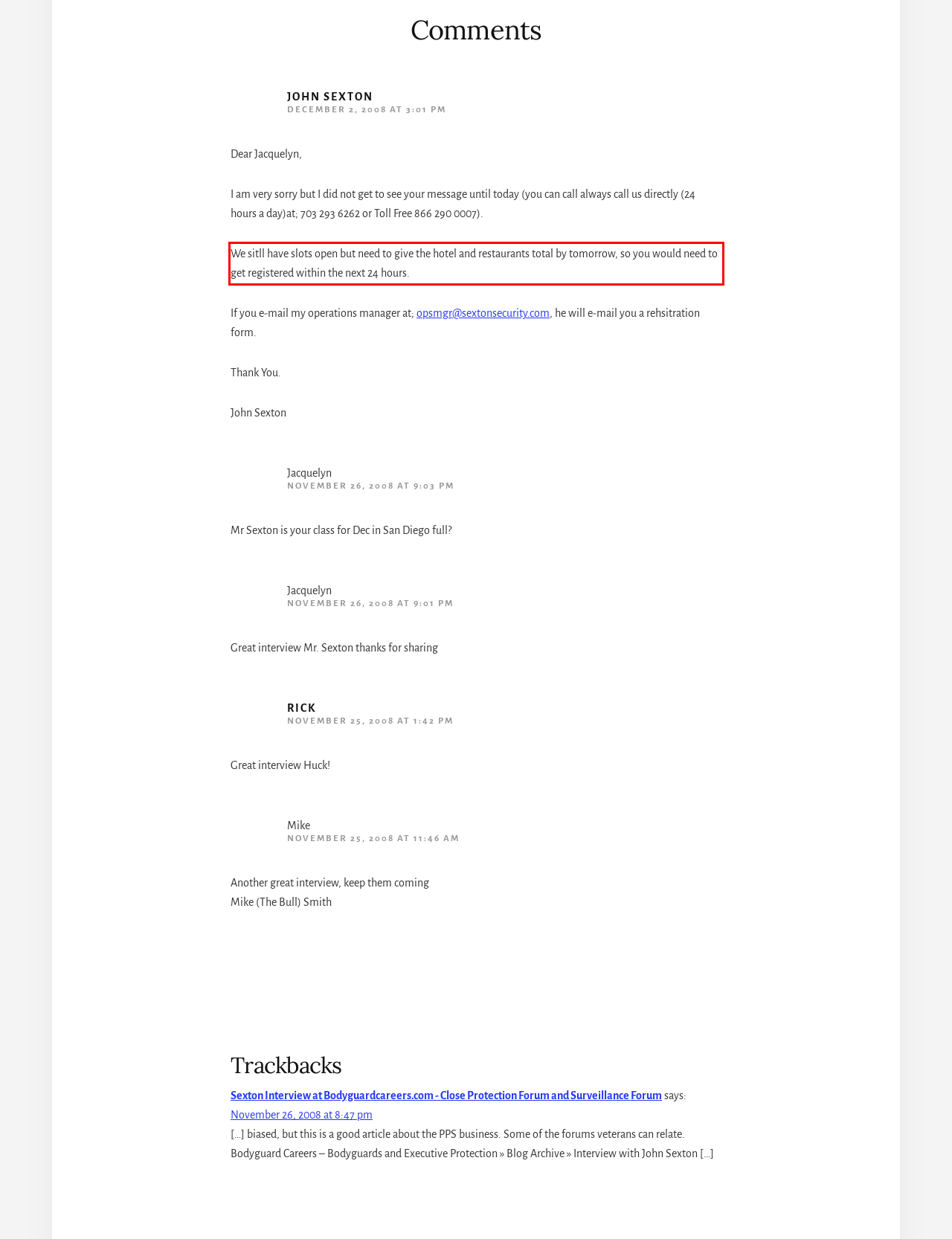You have a screenshot of a webpage with a UI element highlighted by a red bounding box. Use OCR to obtain the text within this highlighted area.

We sitll have slots open but need to give the hotel and restaurants total by tomorrow, so you would need to get registered within the next 24 hours.